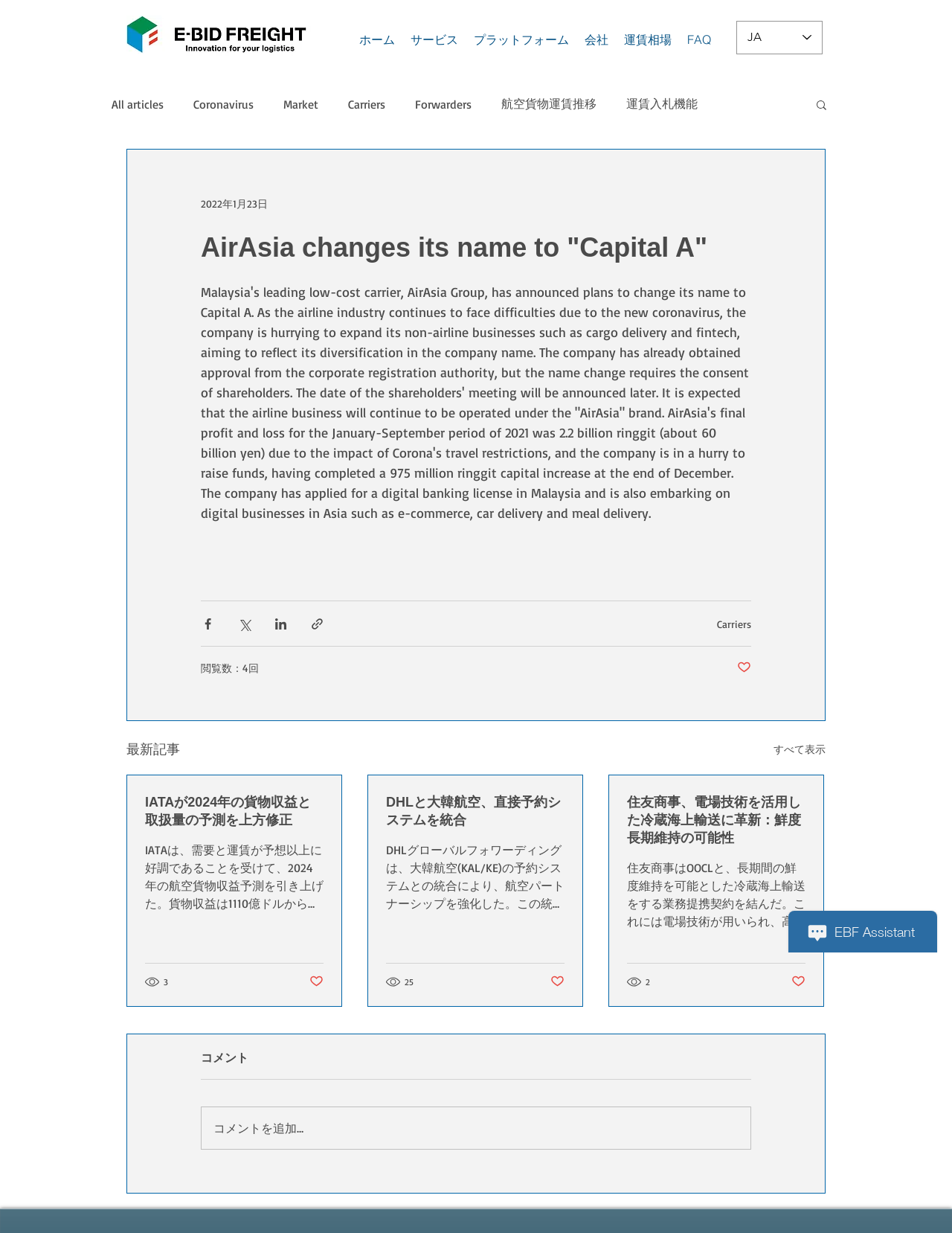Provide a brief response to the question below using a single word or phrase: 
What is the expected growth rate of cargo handling volume?

5%